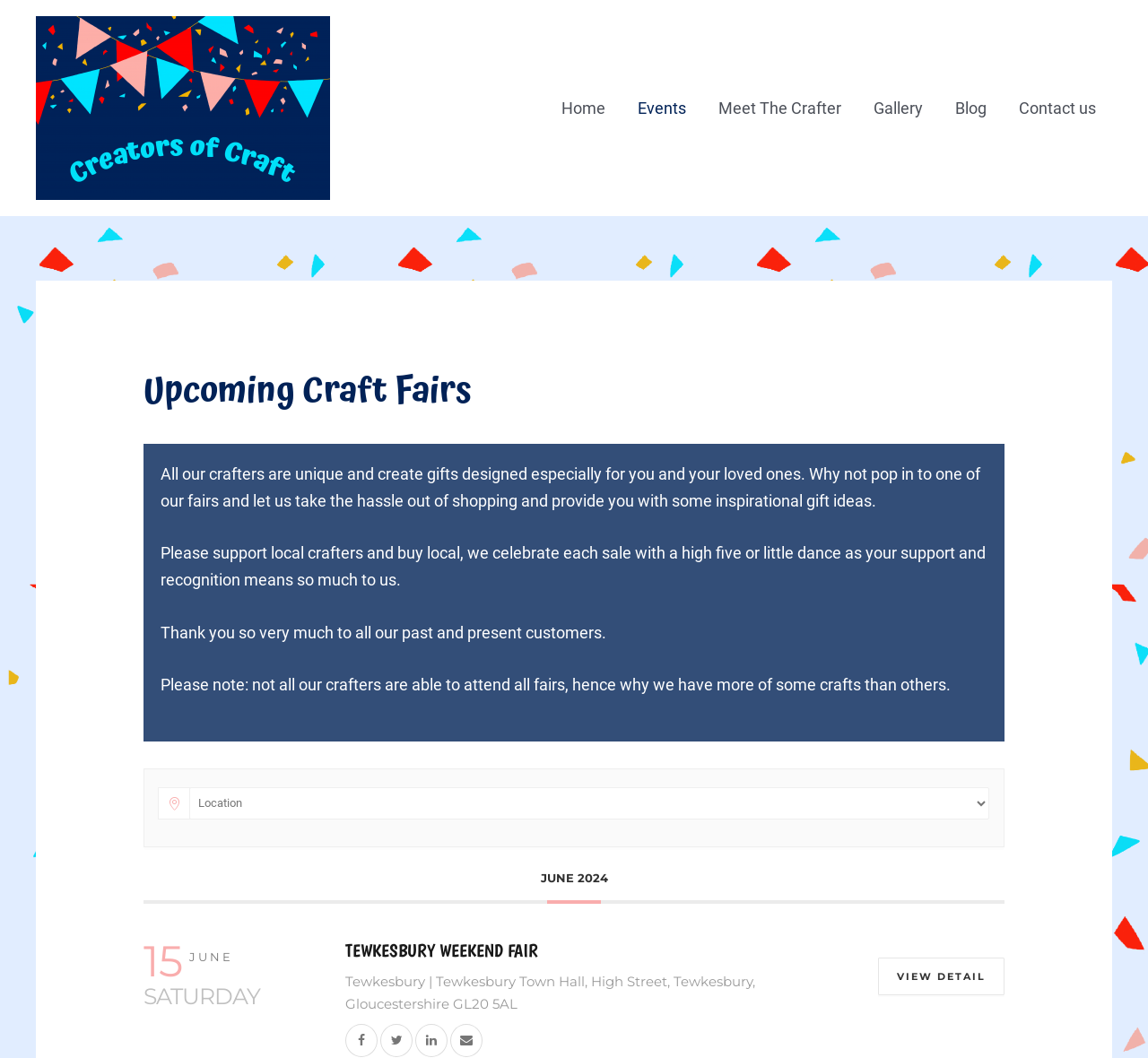Please give a succinct answer to the question in one word or phrase:
What is celebrated by the crafters with a high five or little dance?

Each sale